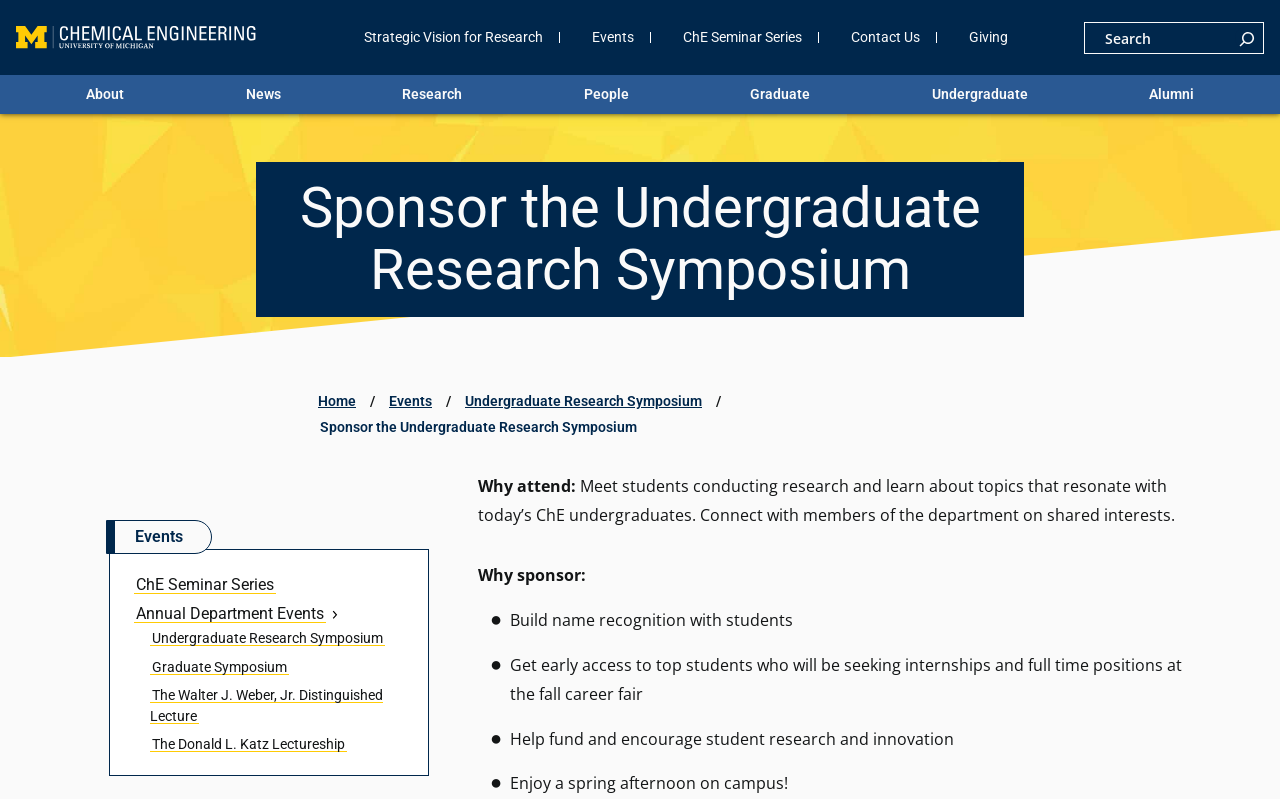Present a detailed account of what is displayed on the webpage.

The webpage is about sponsoring the Undergraduate Research Symposium in the Chemical Engineering department. At the top left, there is a link to the Chemical Engineering department, accompanied by an image. Above the main content, there is a navigation bar with links to various pages, including "Strategic Vision for Research", "Events", "ChE Seminar Series", "Contact Us", and "Giving". 

On the right side of the navigation bar, there is a search box with a search button and a magnifying glass icon. Below the navigation bar, there is a main heading that reads "Sponsor the Undergraduate Research Symposium". 

The main content is divided into two sections. The left section has a navigation menu with links to "About", "News", "Research", "People", "Graduate", "Undergraduate", and "Alumni". The right section has a heading that reads "Sponsor the Undergraduate Research Symposium" and a subheading that reads "Why attend:". Below the subheading, there is a paragraph of text that explains the benefits of attending the symposium, including meeting students conducting research and connecting with department members on shared interests. 

Further down, there is another subheading that reads "Why sponsor:" followed by a brief description. Below this, there are four bullet points that outline the benefits of sponsoring the symposium, including building name recognition with students, getting early access to top students, helping to fund and encourage student research, and enjoying a spring afternoon on campus.